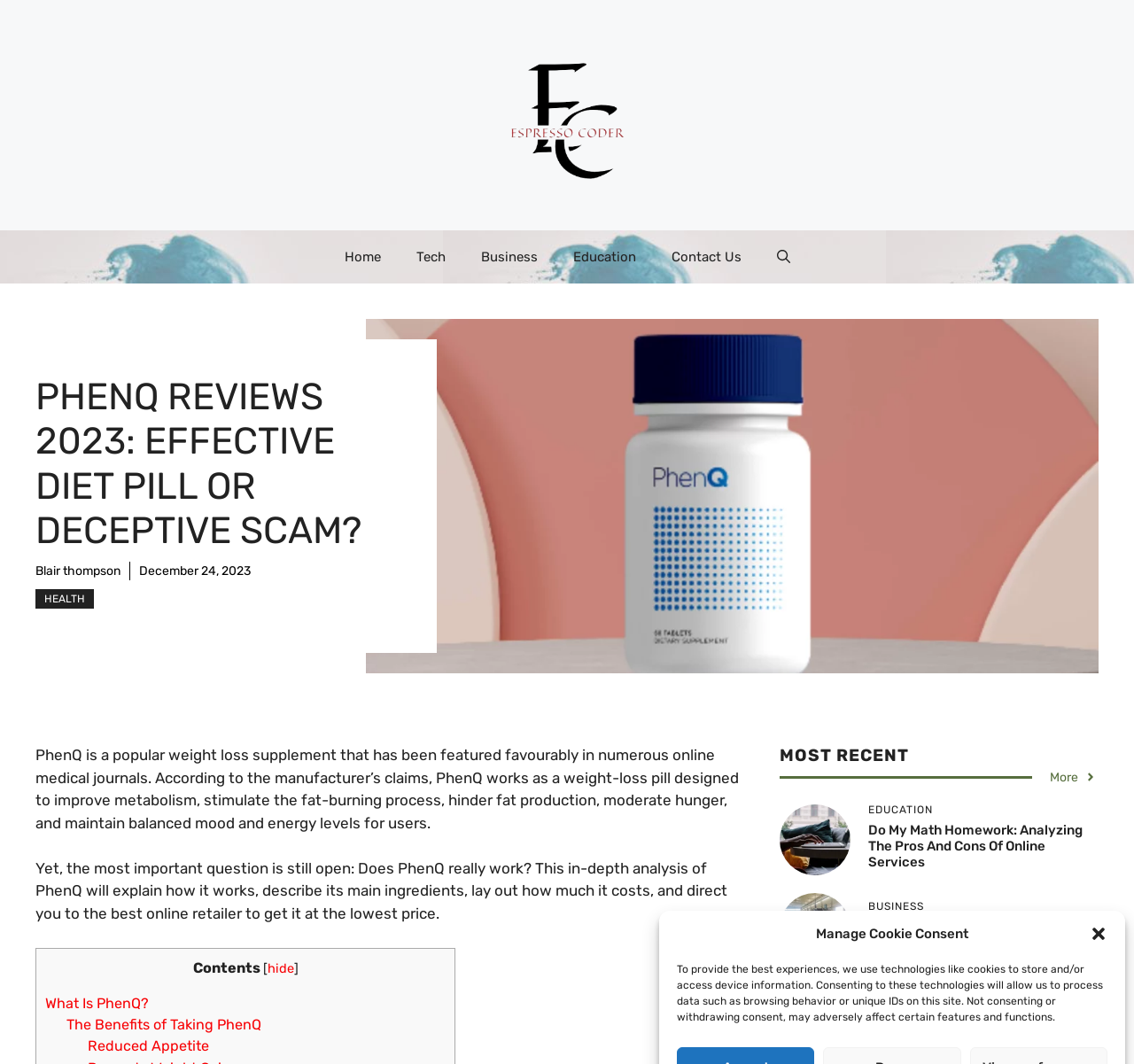What is the date of the article 'PhenQ Reviews 2023: Effective Diet Pill or Deceptive Scam?'?
Based on the image, answer the question in a detailed manner.

The date of the article is mentioned in the time element with the StaticText 'December 24, 2023'.